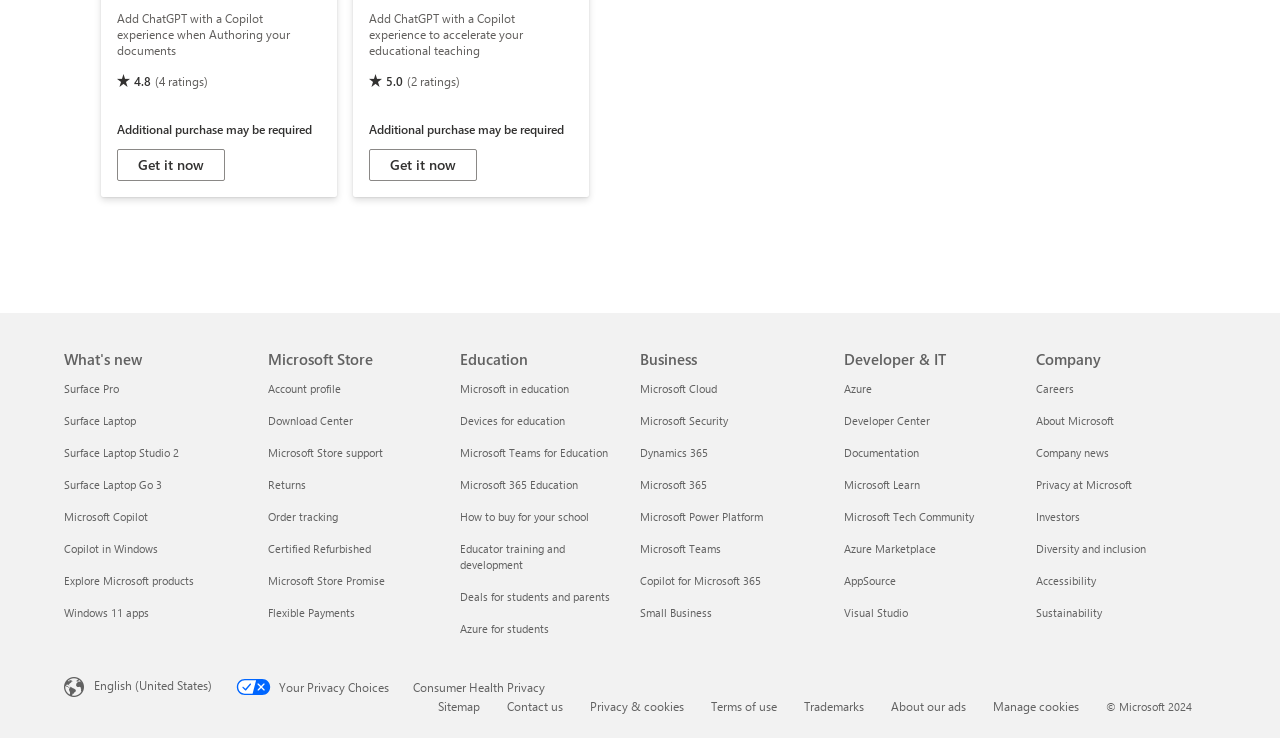Find the bounding box coordinates of the clickable area required to complete the following action: "Get it now".

[0.091, 0.202, 0.176, 0.245]